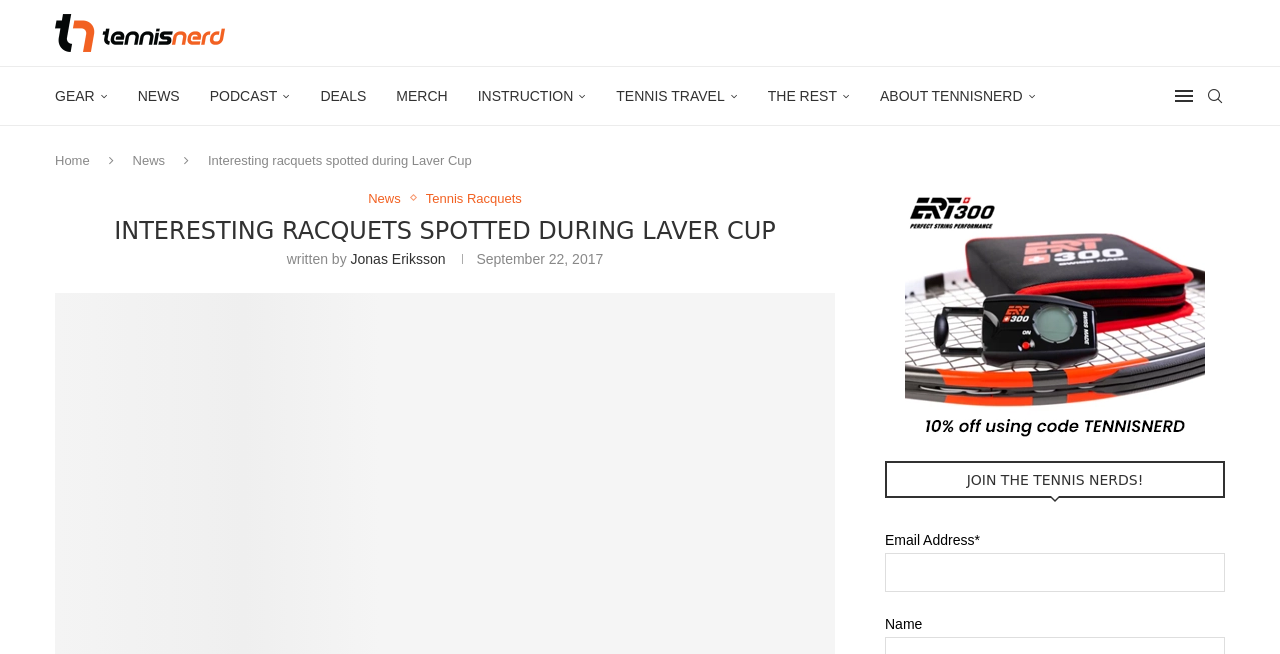What is the name of the website?
Kindly answer the question with as much detail as you can.

The website's name can be found in the top-left corner of the webpage, where it says 'Tennisnerd.net' with an image of a tennis racket next to it.